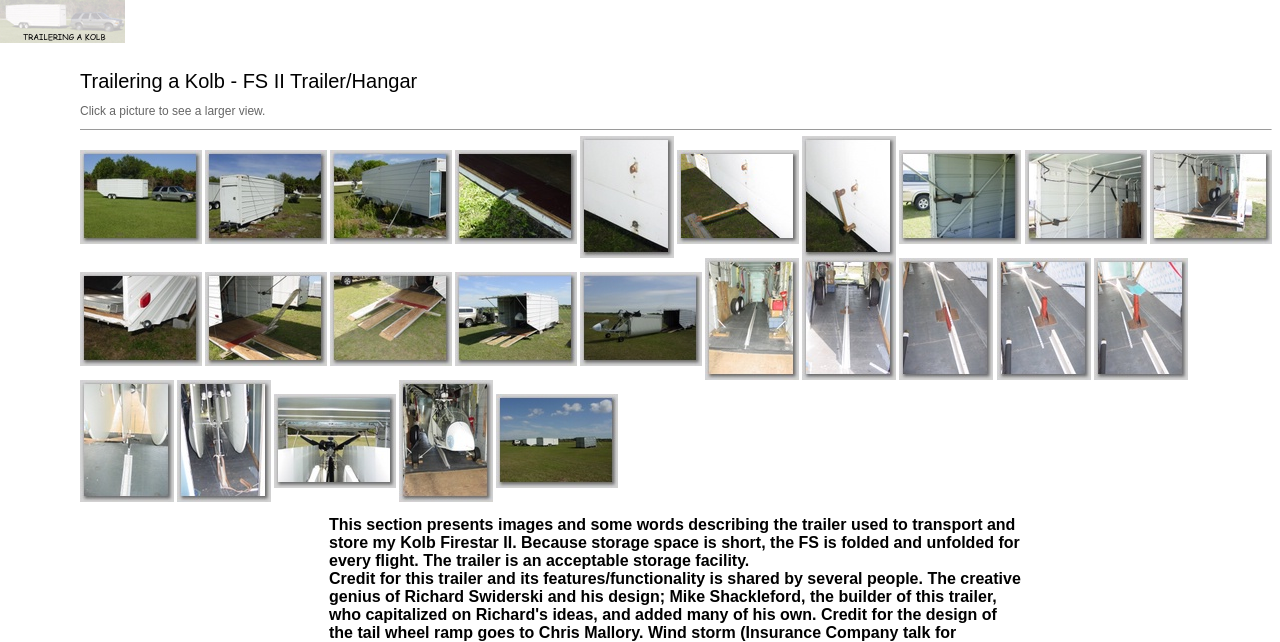Please identify the coordinates of the bounding box for the clickable region that will accomplish this instruction: "Read the blog post about United States v. Perez".

None